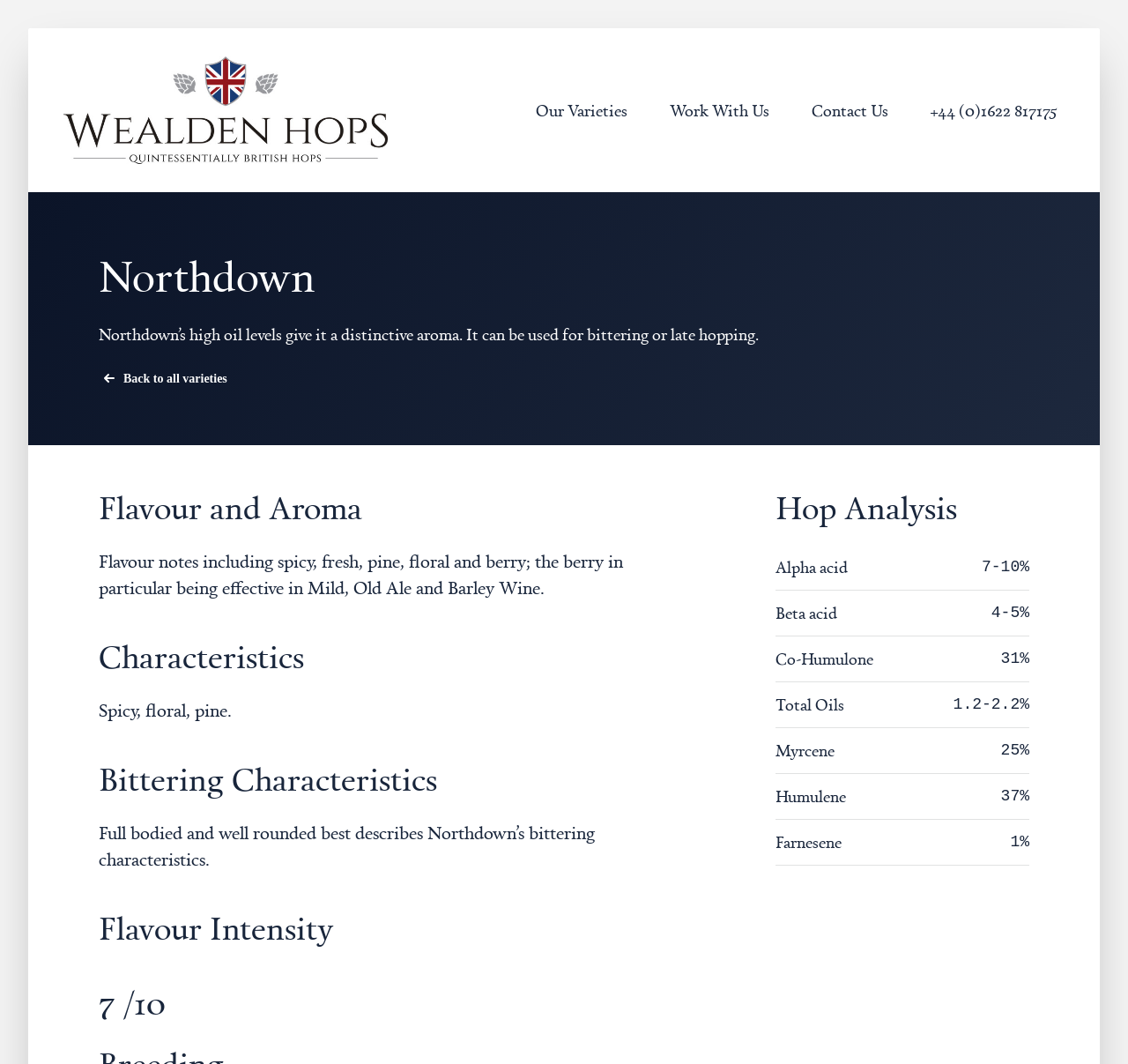What is the name of the hop variety?
Give a one-word or short-phrase answer derived from the screenshot.

Northdown